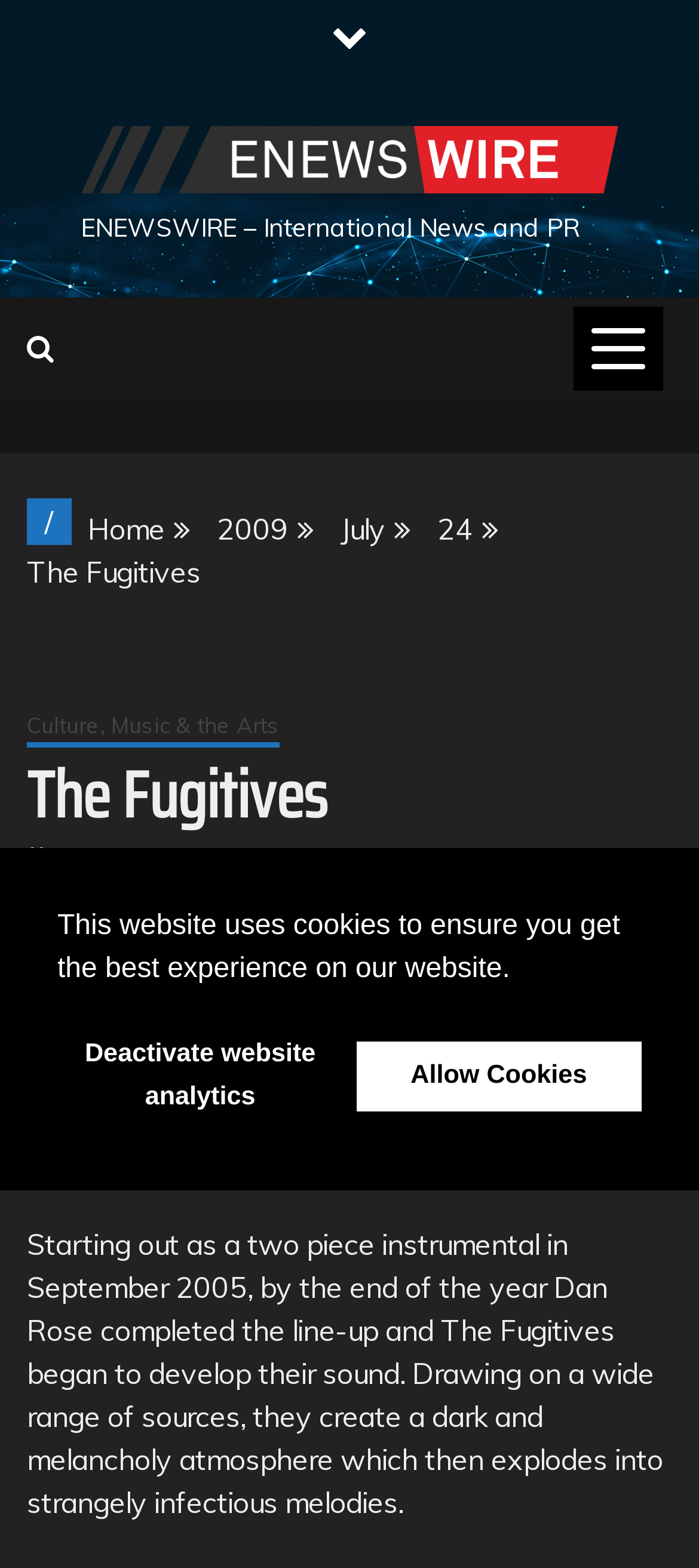Utilize the details in the image to give a detailed response to the question: How long does it take to read the article about The Fugitives?

I found this information by reading the text that provides metadata about the article, which states that it is a '2 min read'.